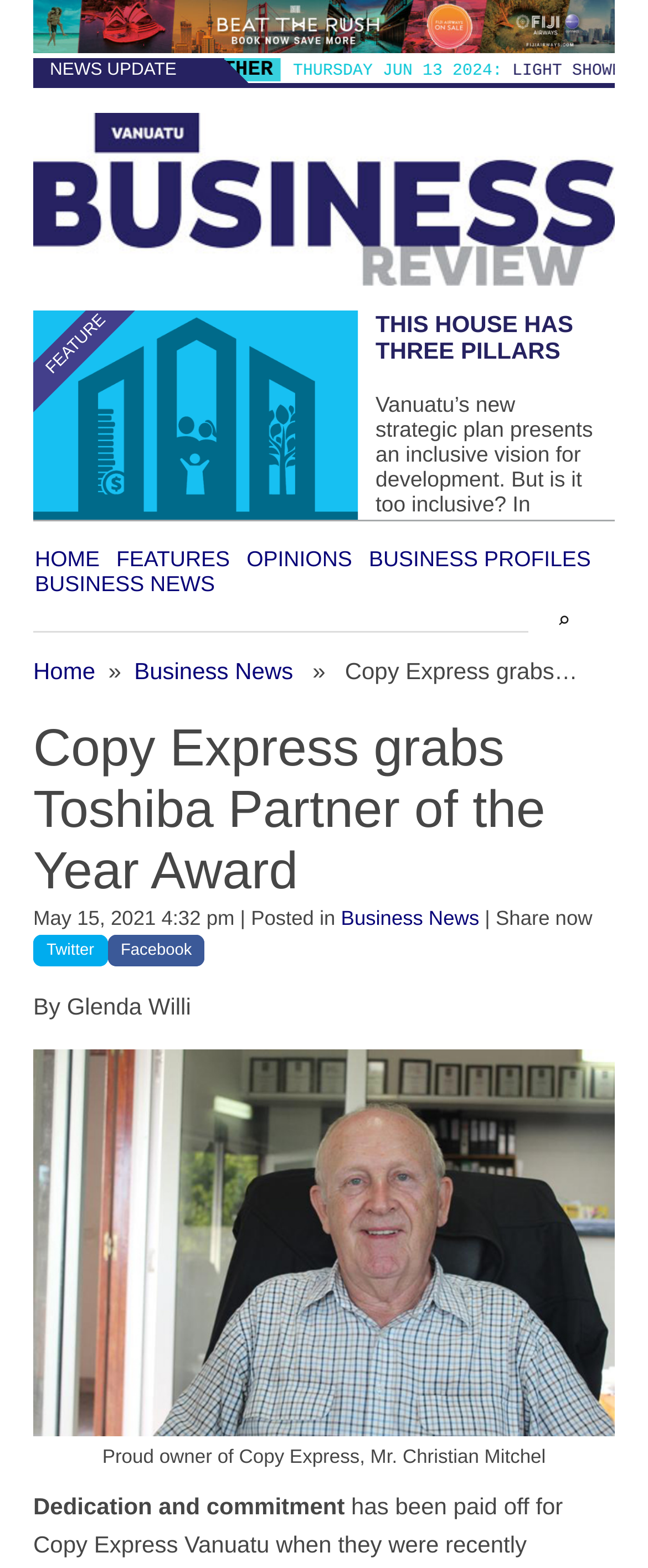What is the date of the news update?
Use the image to give a comprehensive and detailed response to the question.

The answer can be found in the static text 'May 15, 2021 4:32 pm | Posted in' which is located at the top of the webpage, indicating that the news update was posted on May 15, 2021.